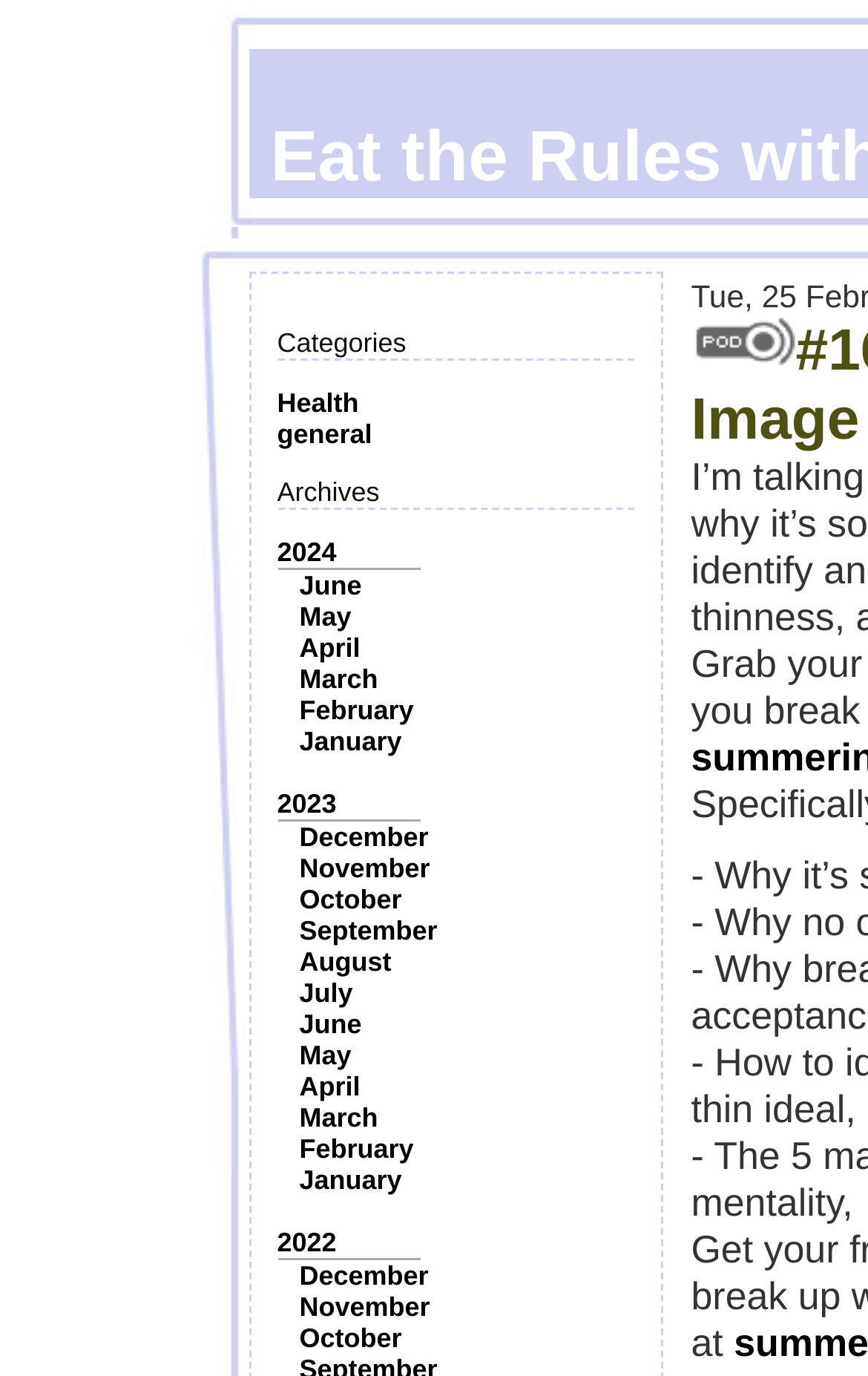What is the purpose of the image on the page?
Identify the answer in the screenshot and reply with a single word or phrase.

Decoration